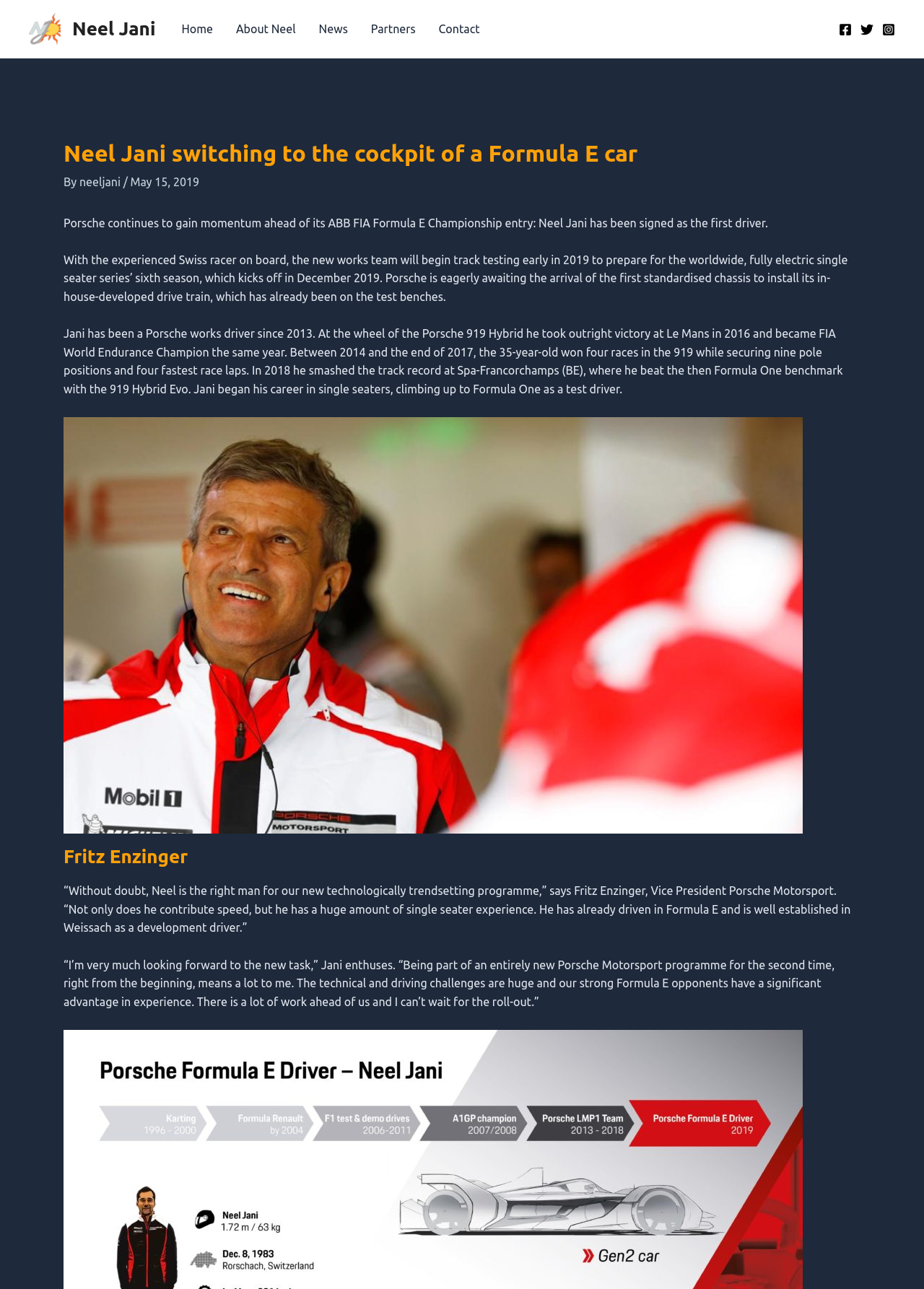Please identify the bounding box coordinates of the element's region that I should click in order to complete the following instruction: "Click on the link to Neel Jani's homepage". The bounding box coordinates consist of four float numbers between 0 and 1, i.e., [left, top, right, bottom].

[0.031, 0.016, 0.066, 0.026]